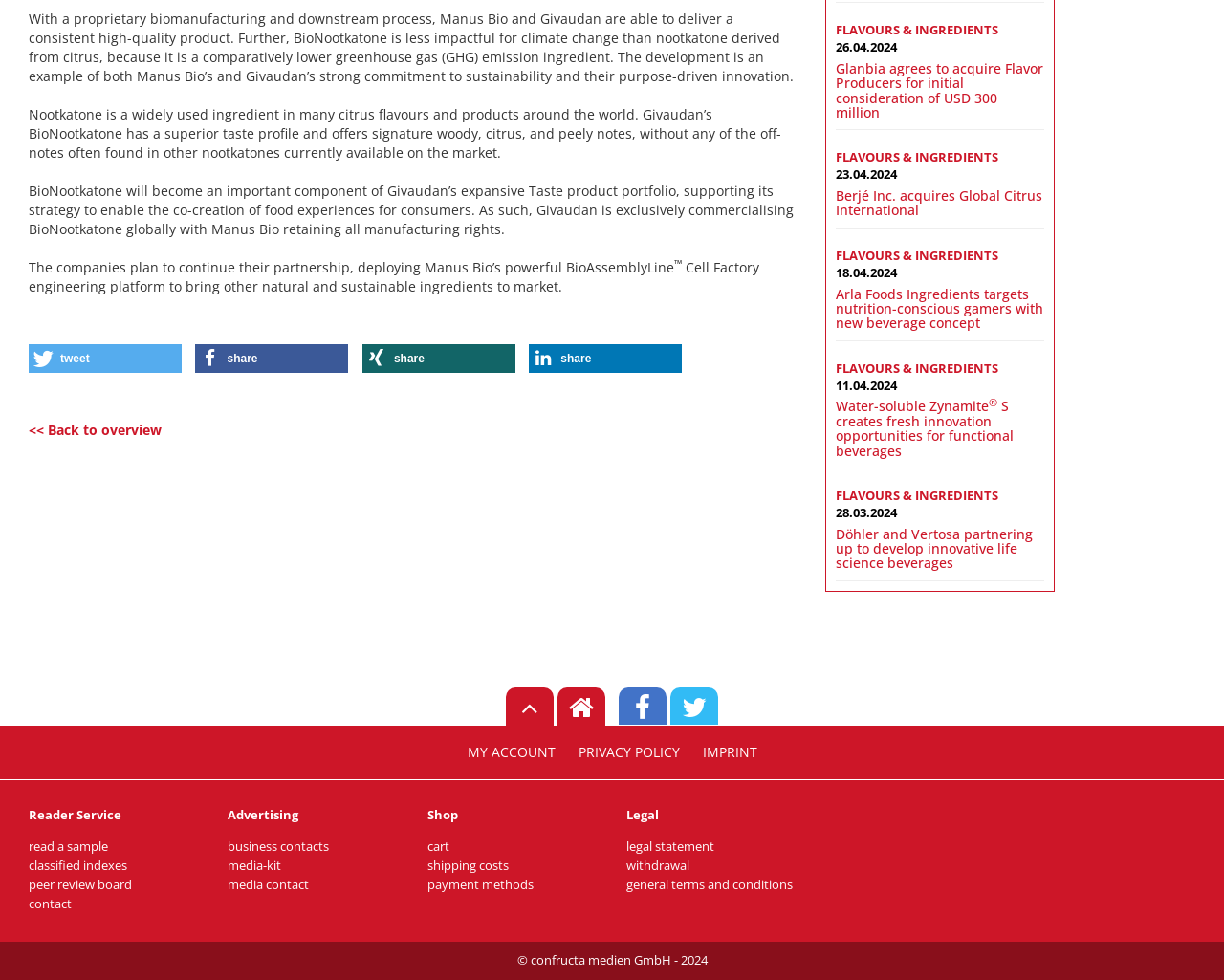Observe the image and answer the following question in detail: What is the copyright information at the bottom of the webpage?

The copyright information at the bottom of the webpage indicates that the content is owned by confructa medien GmbH and is copyrighted for the year 2024.